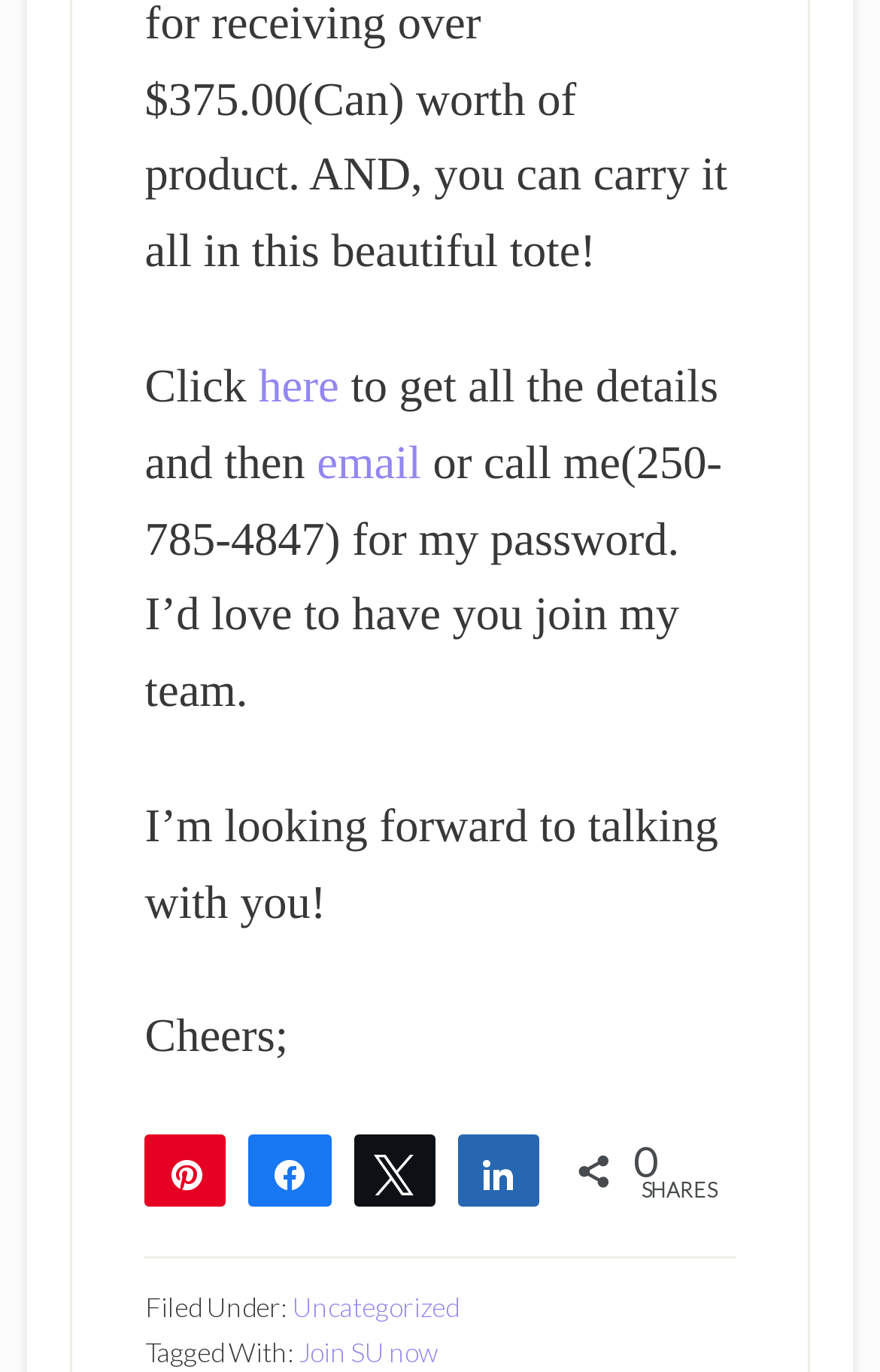Please identify the bounding box coordinates of the element I need to click to follow this instruction: "Click here to get more details".

[0.294, 0.263, 0.385, 0.301]